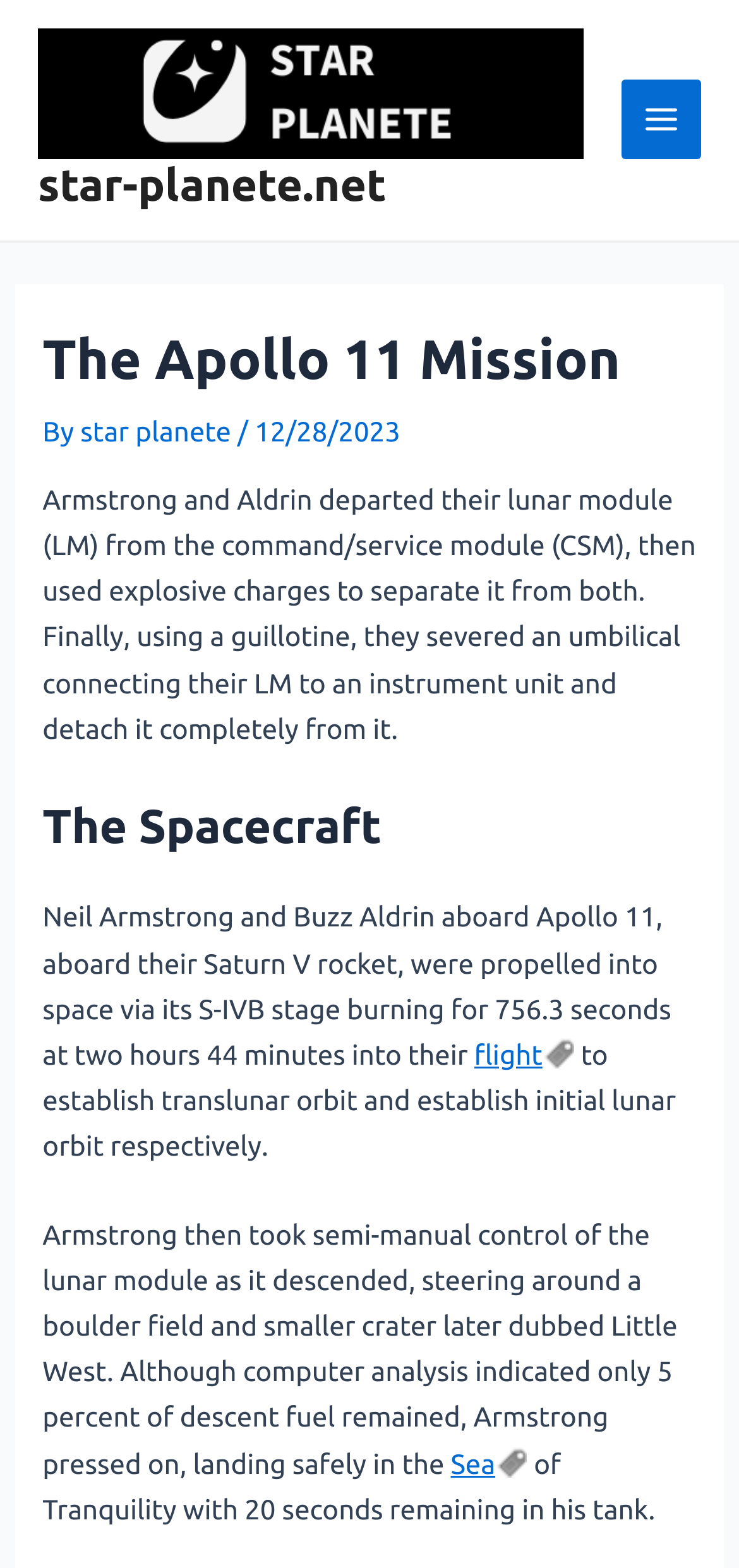What was the name of the lunar module?
Craft a detailed and extensive response to the question.

I found this information by reading the text on the webpage, specifically the sentence 'Armstrong and Aldrin departed their lunar module (LM) from the command/service module (CSM), then used explosive charges to separate it from both.' which mentions the abbreviation 'LM' for the lunar module.